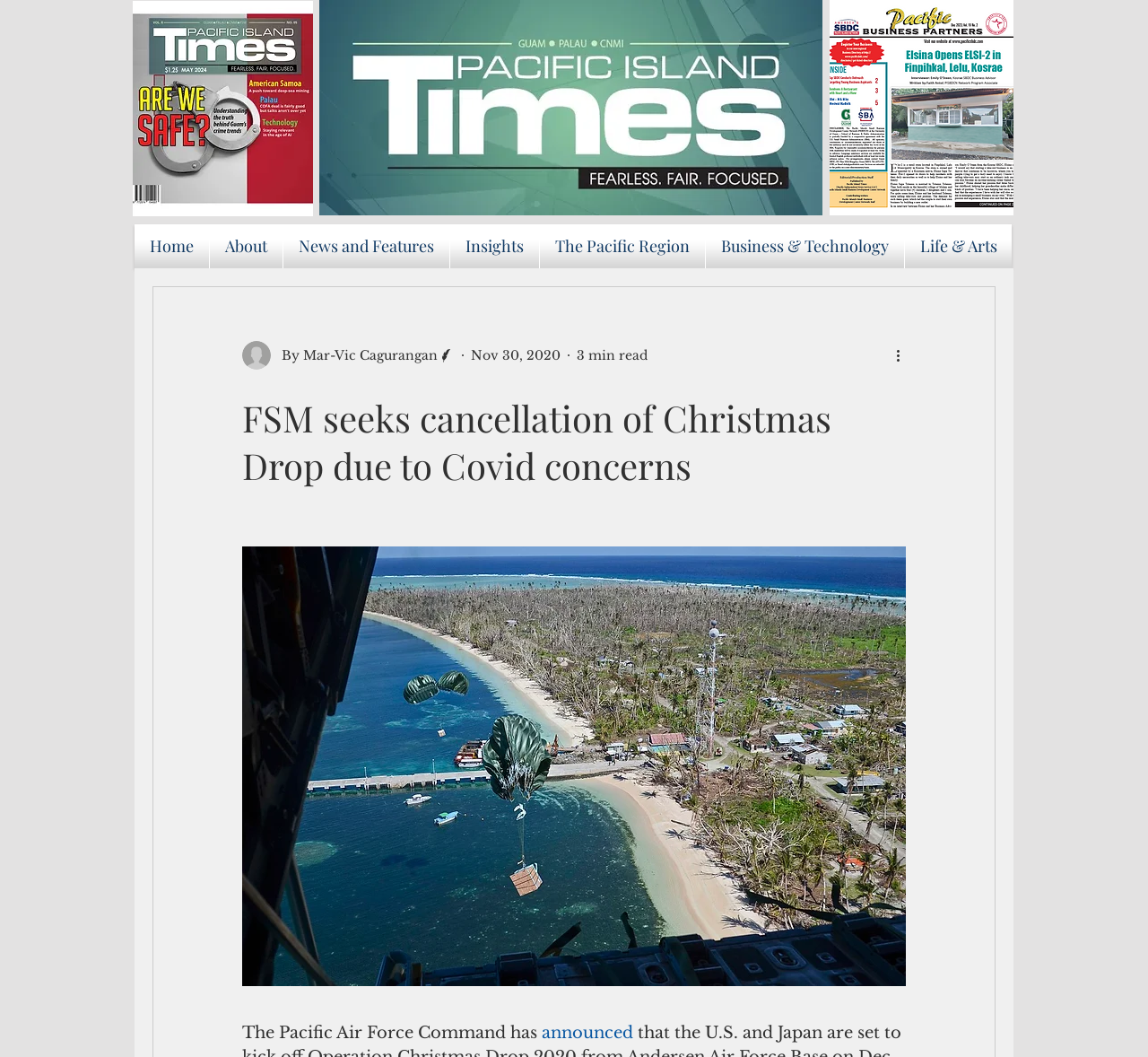Answer this question in one word or a short phrase: What is the name of the operation mentioned in the article?

Operation Christmas Drop 2020